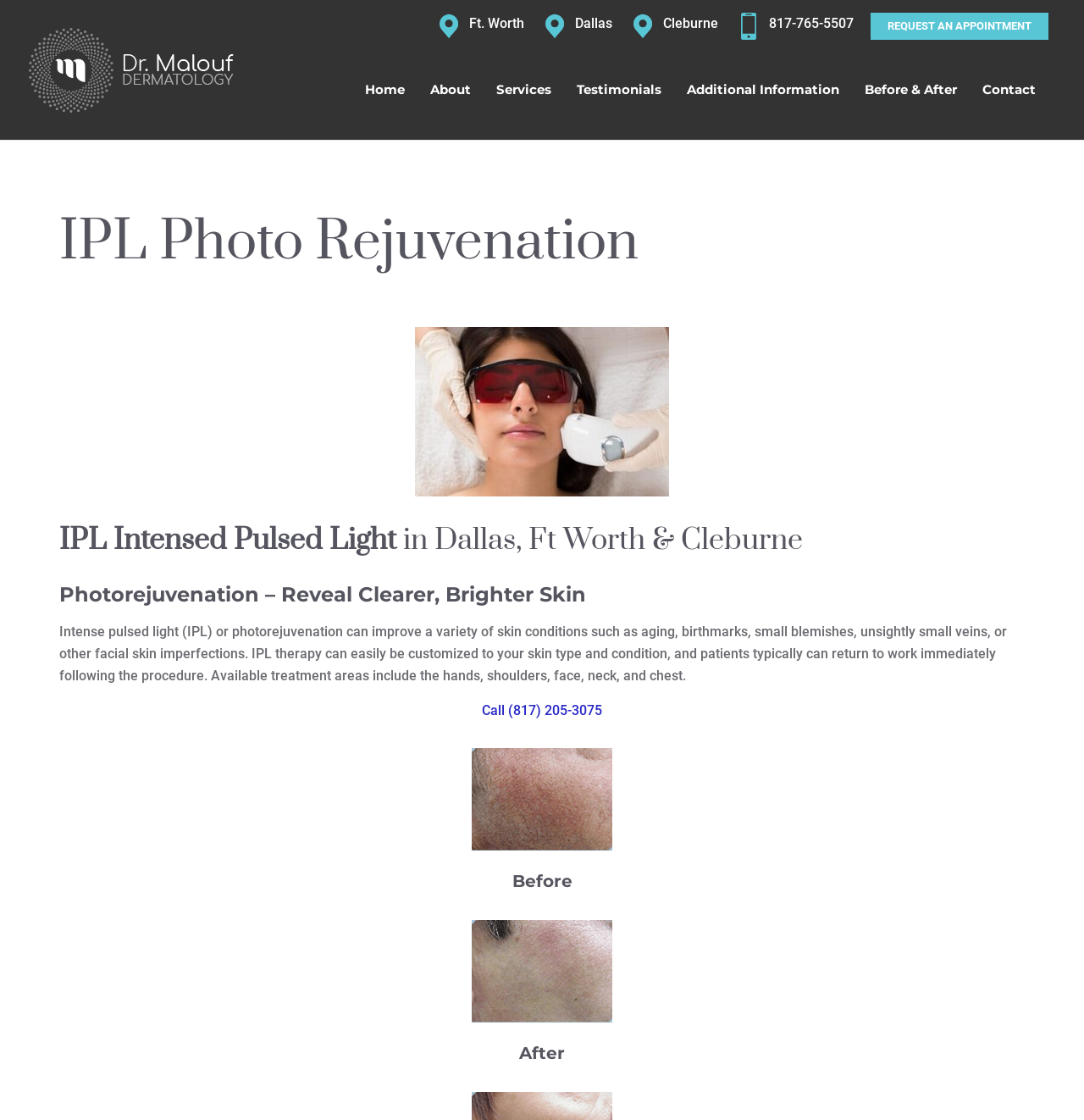Utilize the details in the image to thoroughly answer the following question: What is the purpose of IPL therapy?

According to the webpage, IPL therapy can improve a variety of skin conditions, such as aging, birthmarks, small blemishes, unsightly small veins, or other facial skin imperfections, as described in the paragraph explaining the benefits of IPL therapy.